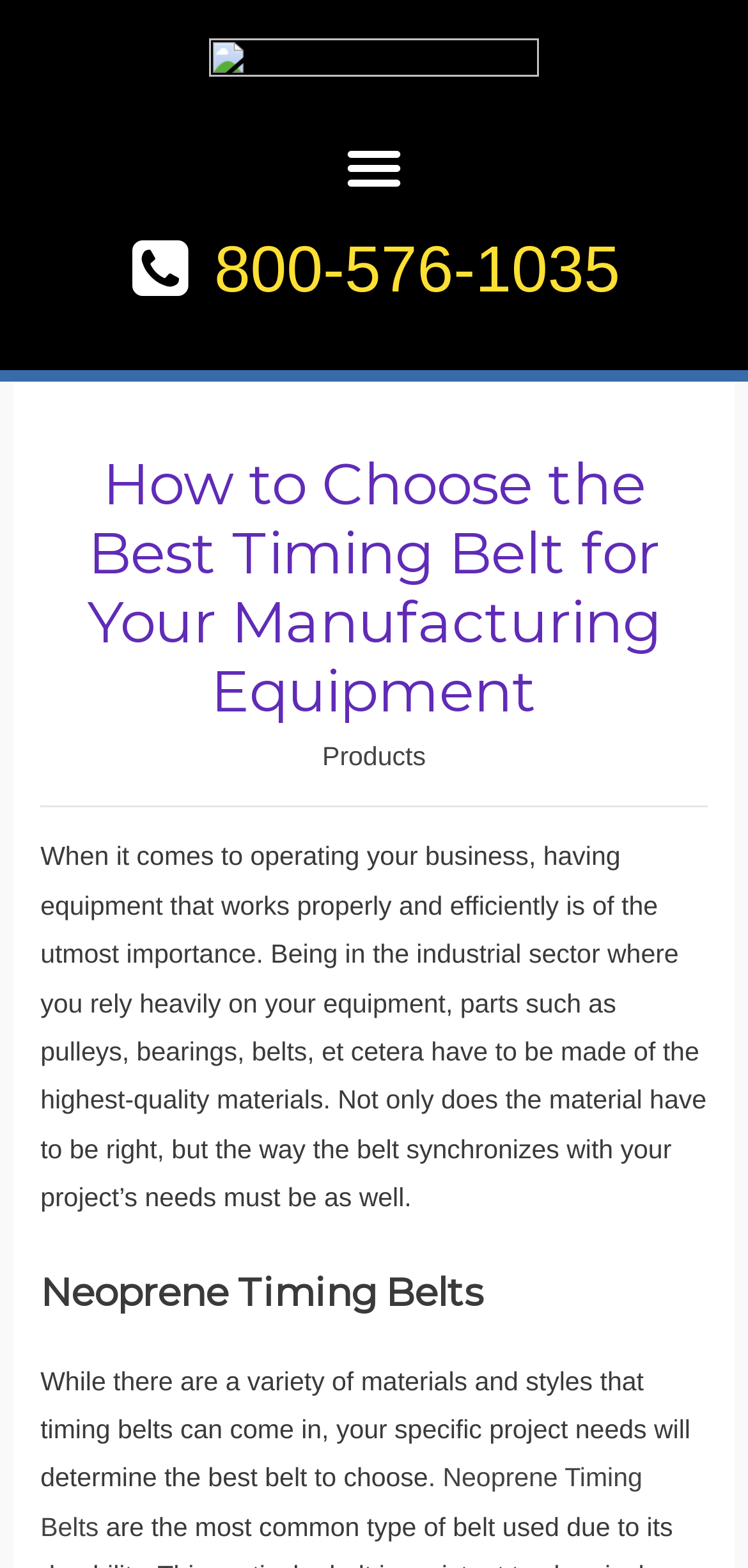Identify the bounding box of the HTML element described as: "Neoprene Timing Belts".

[0.054, 0.934, 0.859, 0.983]